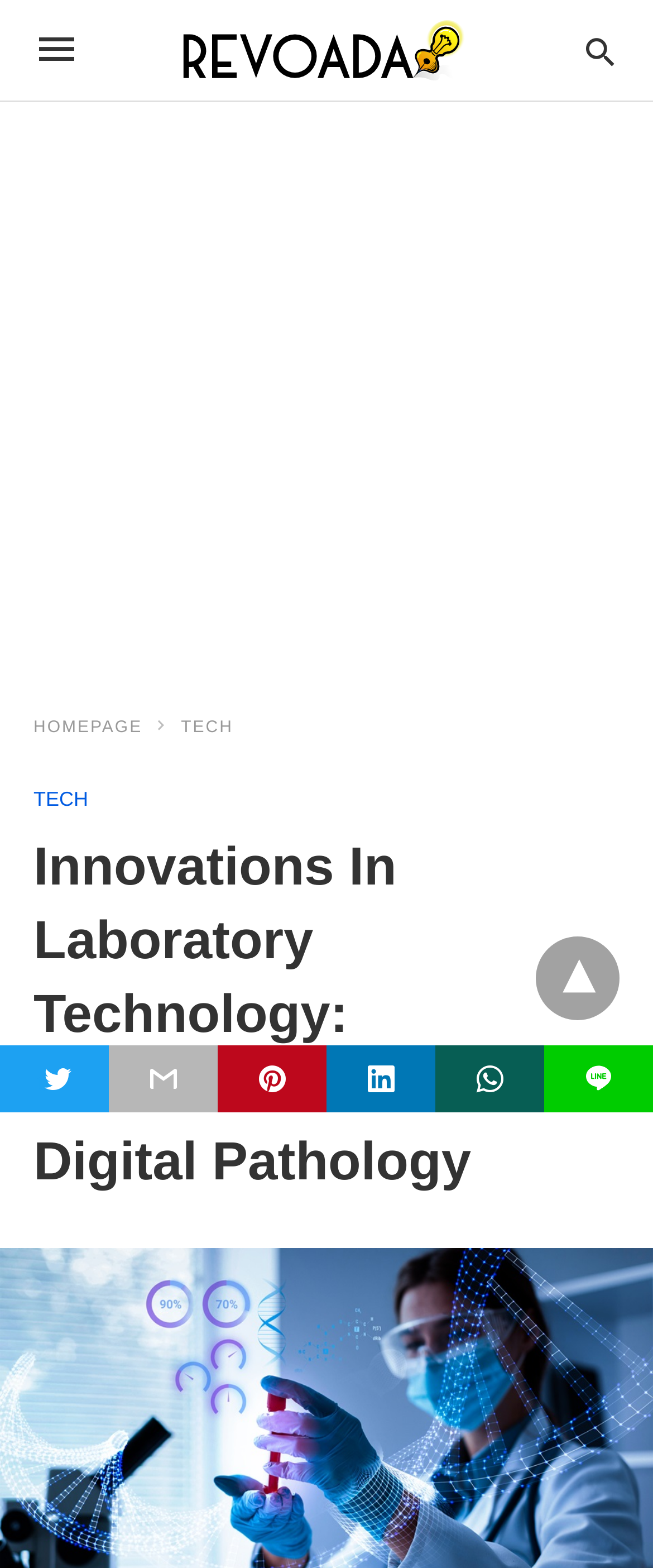How many main navigation links are present?
Answer with a single word or short phrase according to what you see in the image.

2